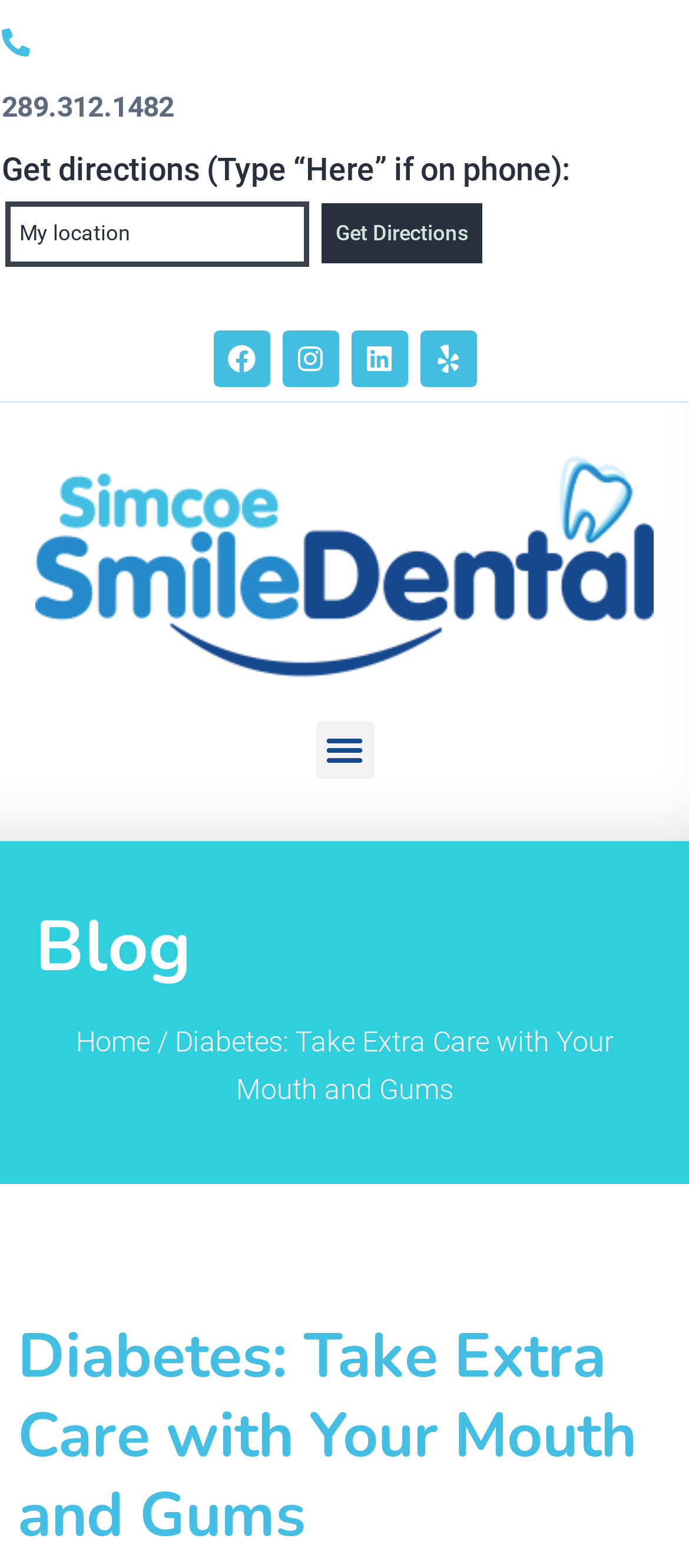Please provide a brief answer to the following inquiry using a single word or phrase:
How many social media links are available?

4